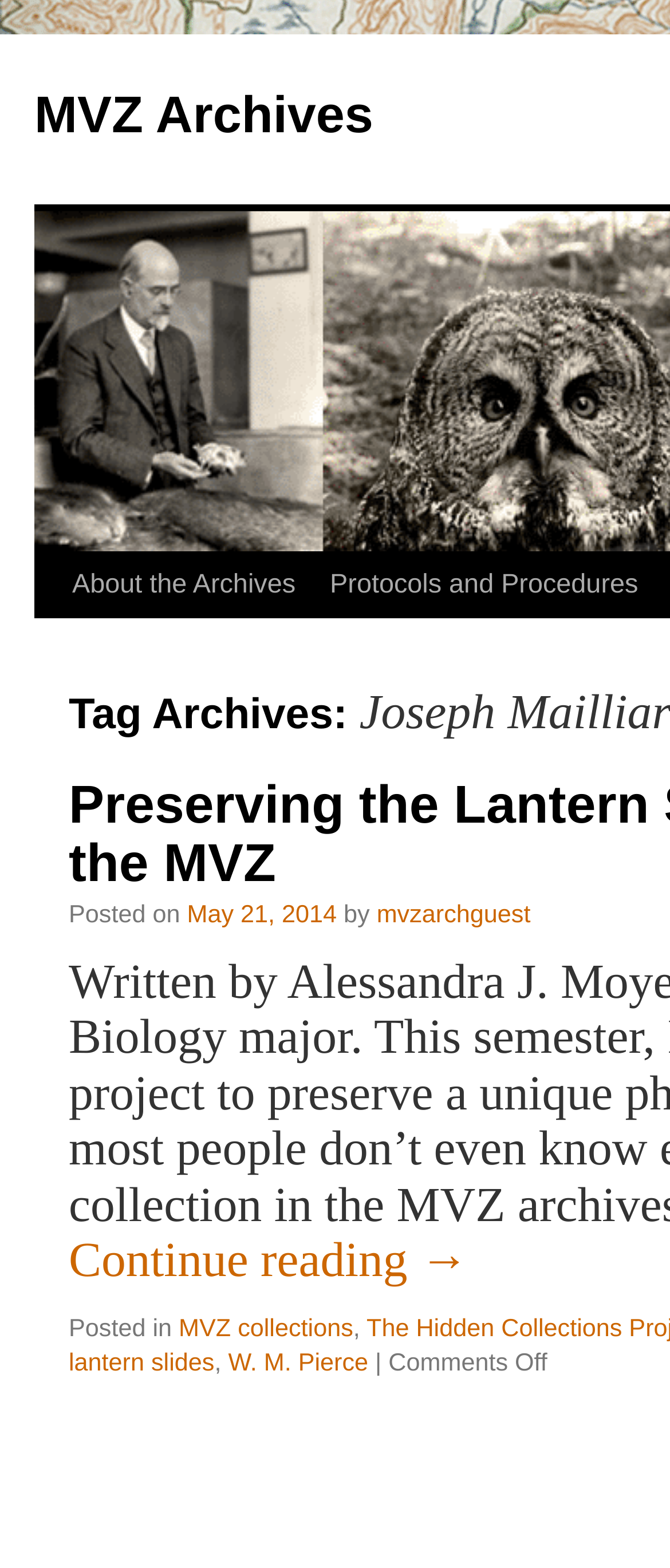Please specify the bounding box coordinates in the format (top-left x, top-left y, bottom-right x, bottom-right y), with values ranging from 0 to 1. Identify the bounding box for the UI component described as follows: alt="Search"

None